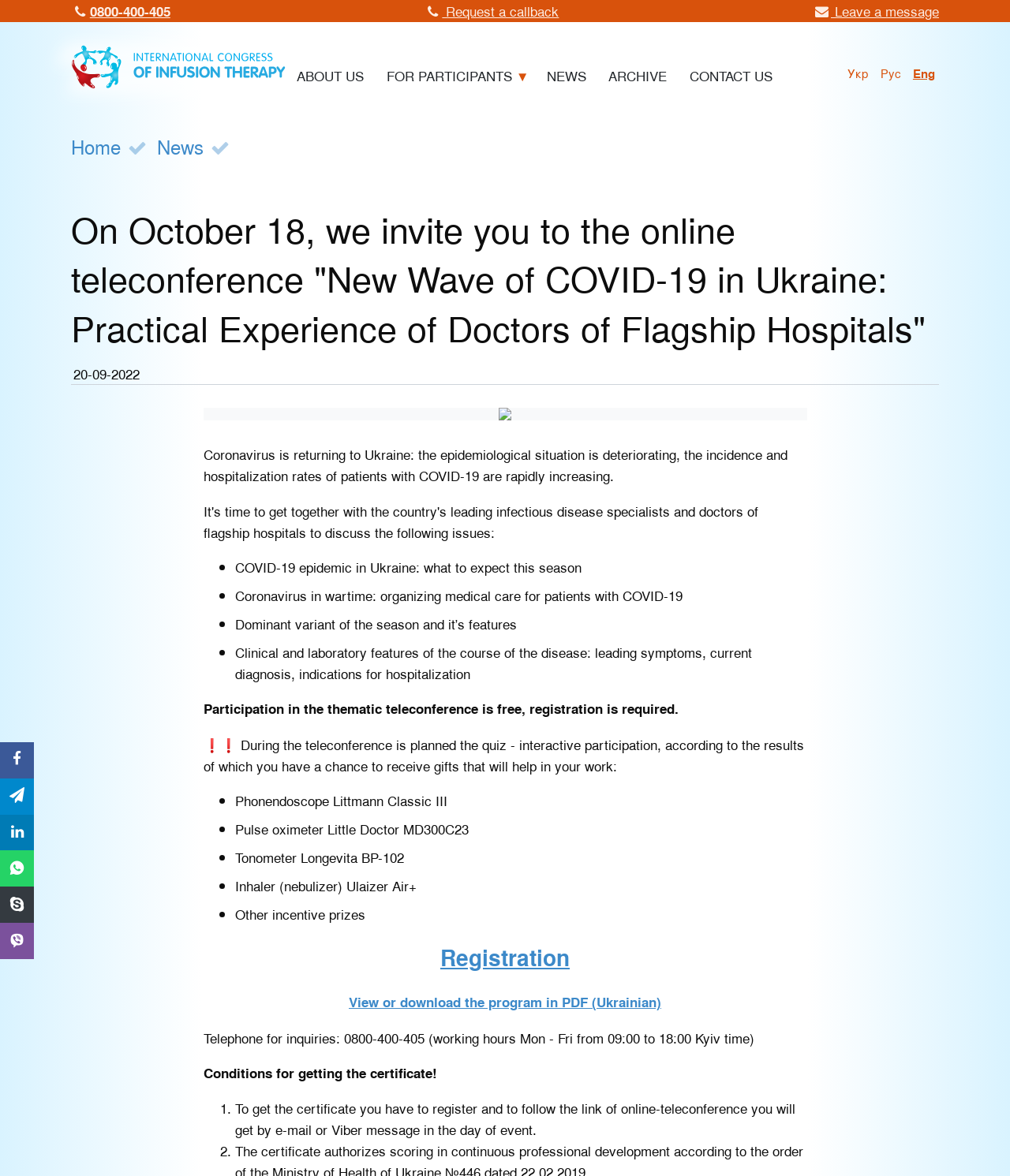Please find the bounding box coordinates in the format (top-left x, top-left y, bottom-right x, bottom-right y) for the given element description. Ensure the coordinates are floating point numbers between 0 and 1. Description: Request a callback

[0.419, 0.001, 0.553, 0.017]